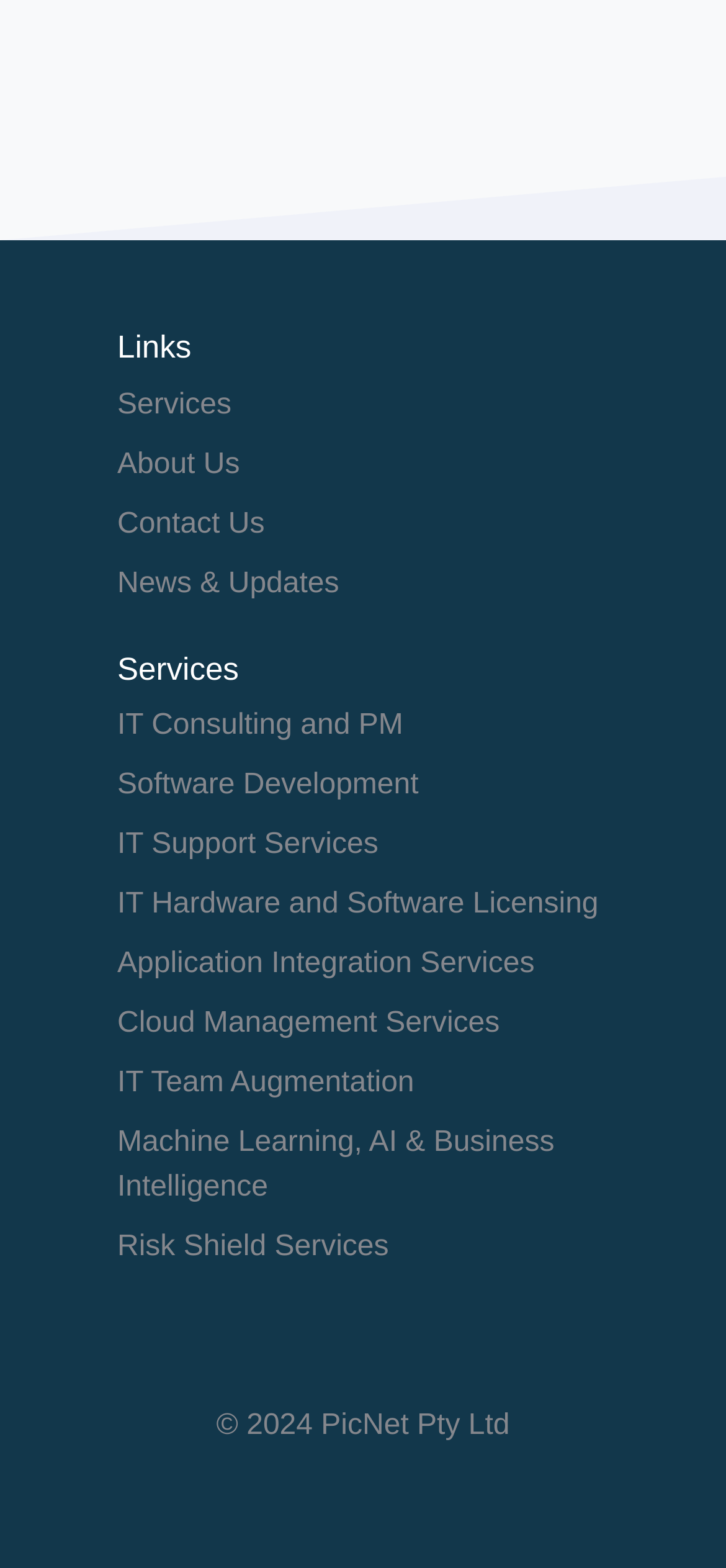Pinpoint the bounding box coordinates of the clickable area necessary to execute the following instruction: "View About Us". The coordinates should be given as four float numbers between 0 and 1, namely [left, top, right, bottom].

[0.162, 0.286, 0.33, 0.306]